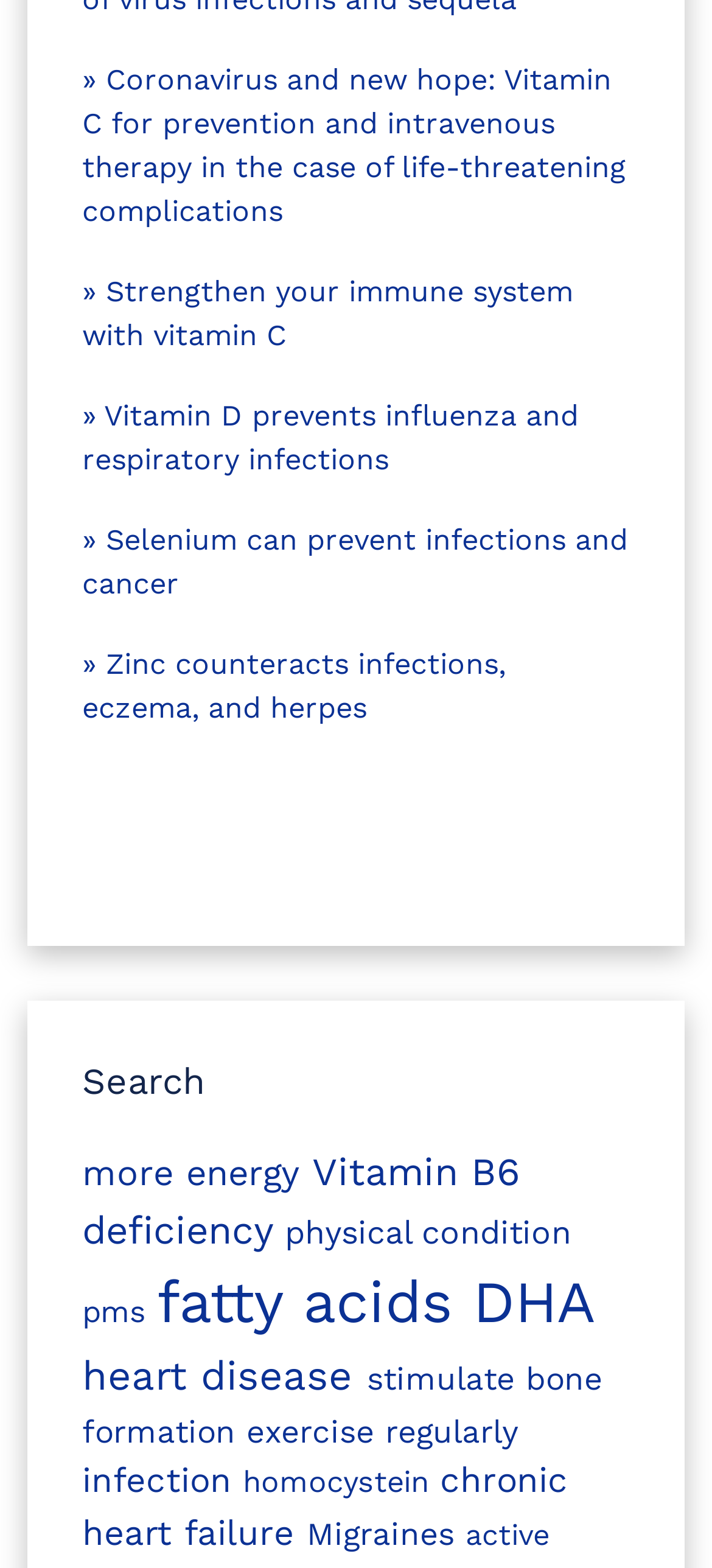Could you please study the image and provide a detailed answer to the question:
What is the theme of the links on the webpage?

The links on the webpage have titles related to health and nutrition, such as vitamins, minerals, and diseases, suggesting that the theme of the links is health and nutrition.